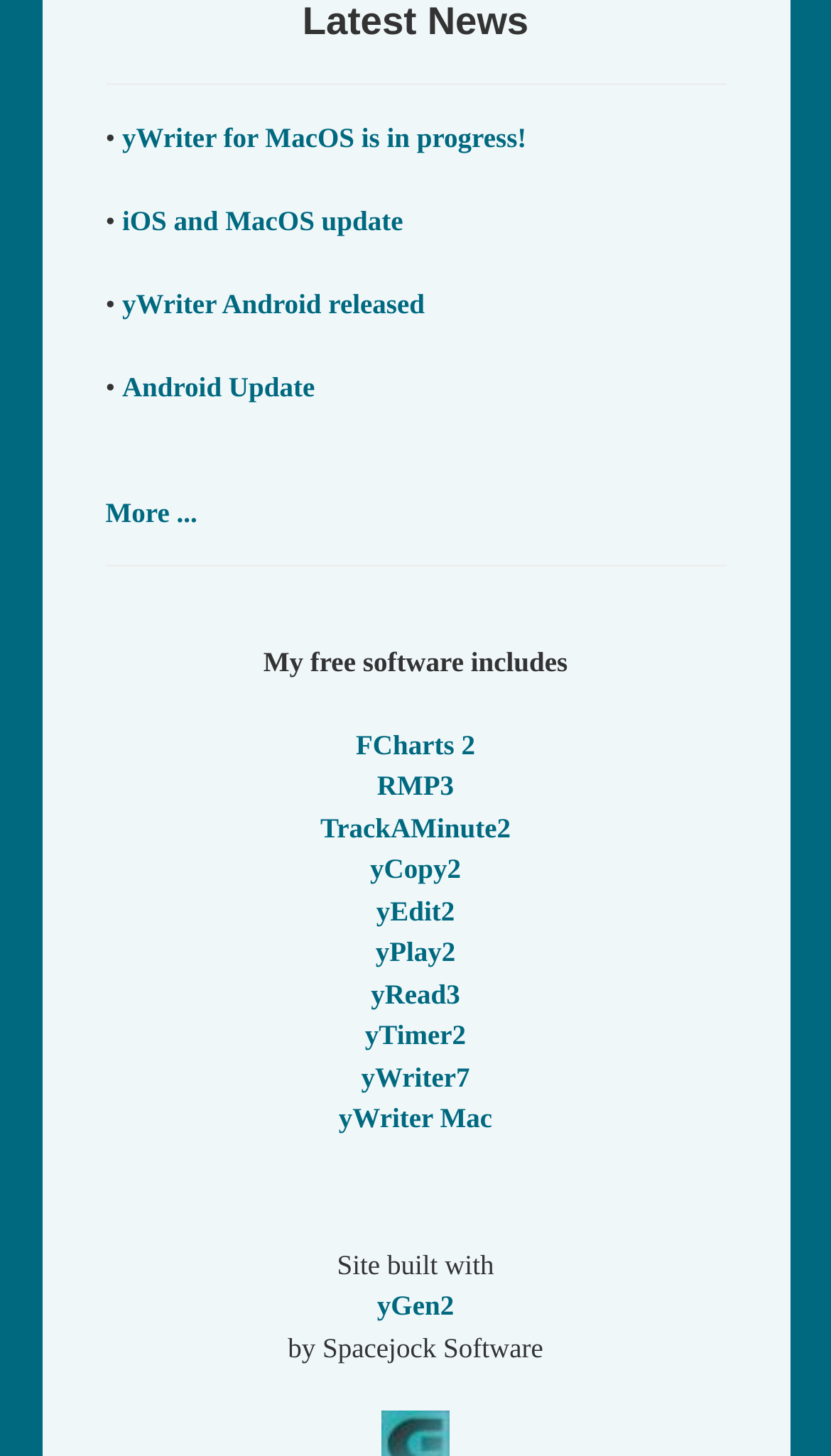Identify the coordinates of the bounding box for the element that must be clicked to accomplish the instruction: "Check out yWriter Android released".

[0.147, 0.198, 0.511, 0.22]